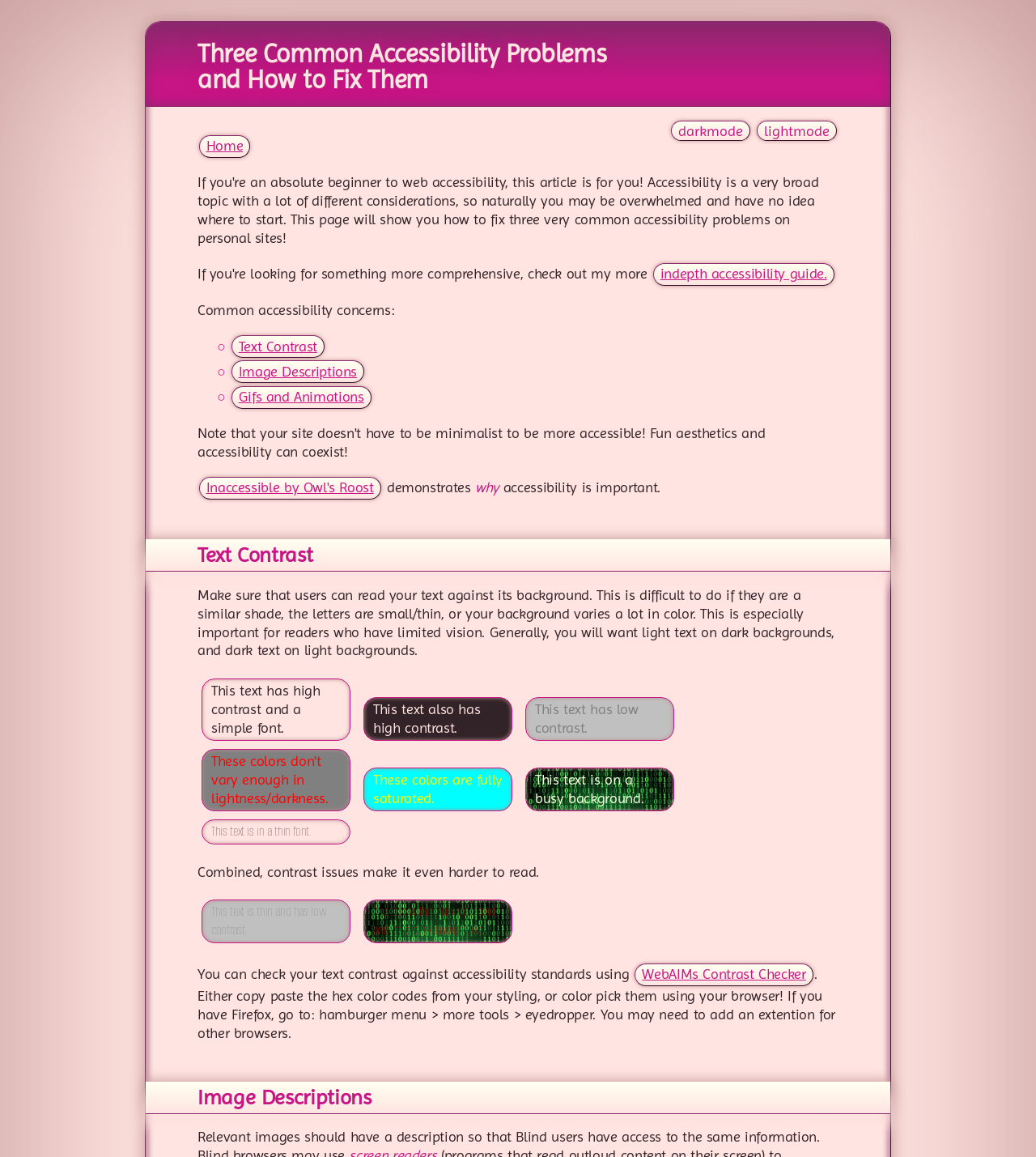For the given element description Gifs and Animations, determine the bounding box coordinates of the UI element. The coordinates should follow the format (top-left x, top-left y, bottom-right x, bottom-right y) and be within the range of 0 to 1.

[0.223, 0.333, 0.358, 0.353]